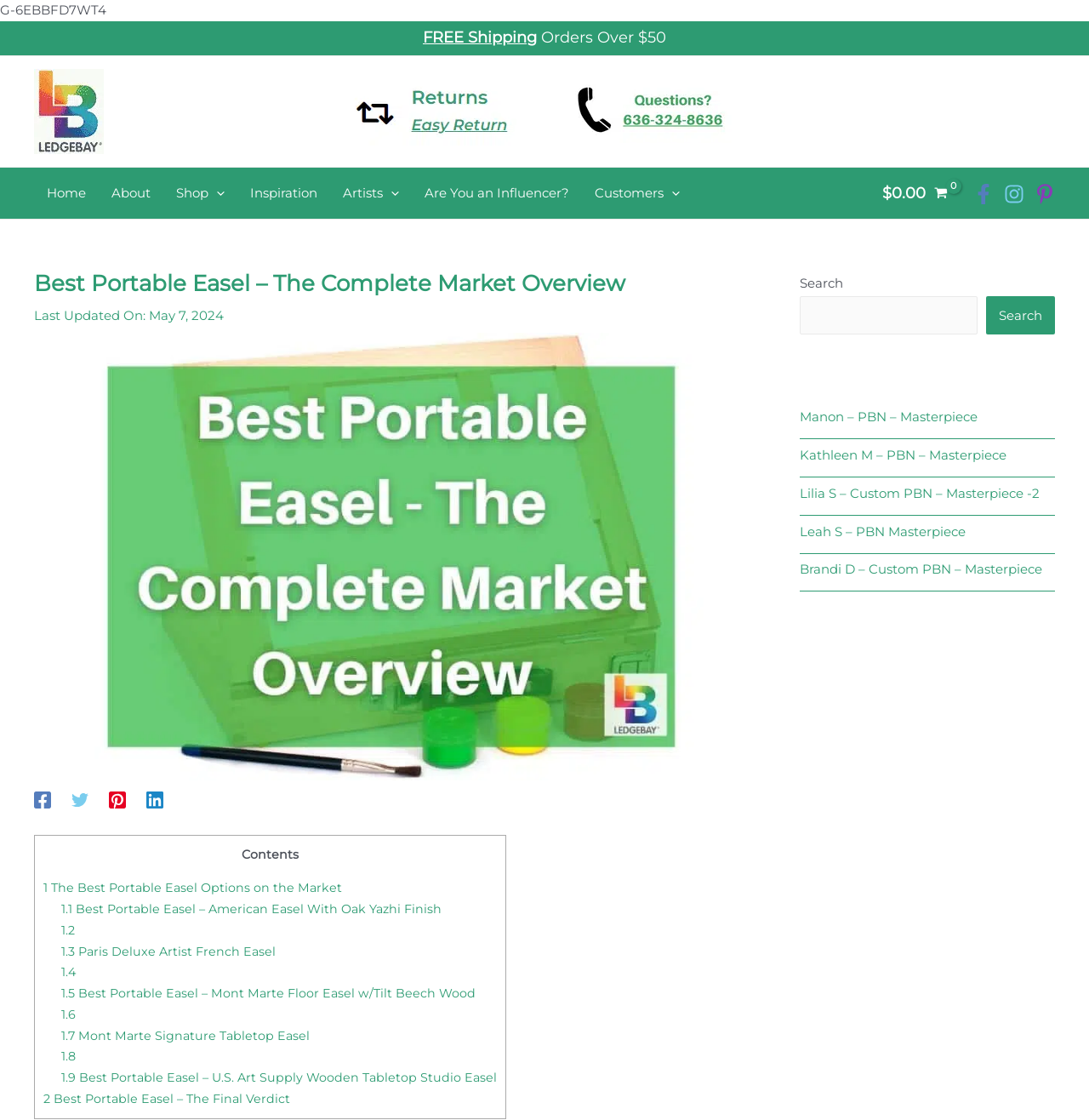How many portable easel options are discussed on the webpage? Observe the screenshot and provide a one-word or short phrase answer.

9